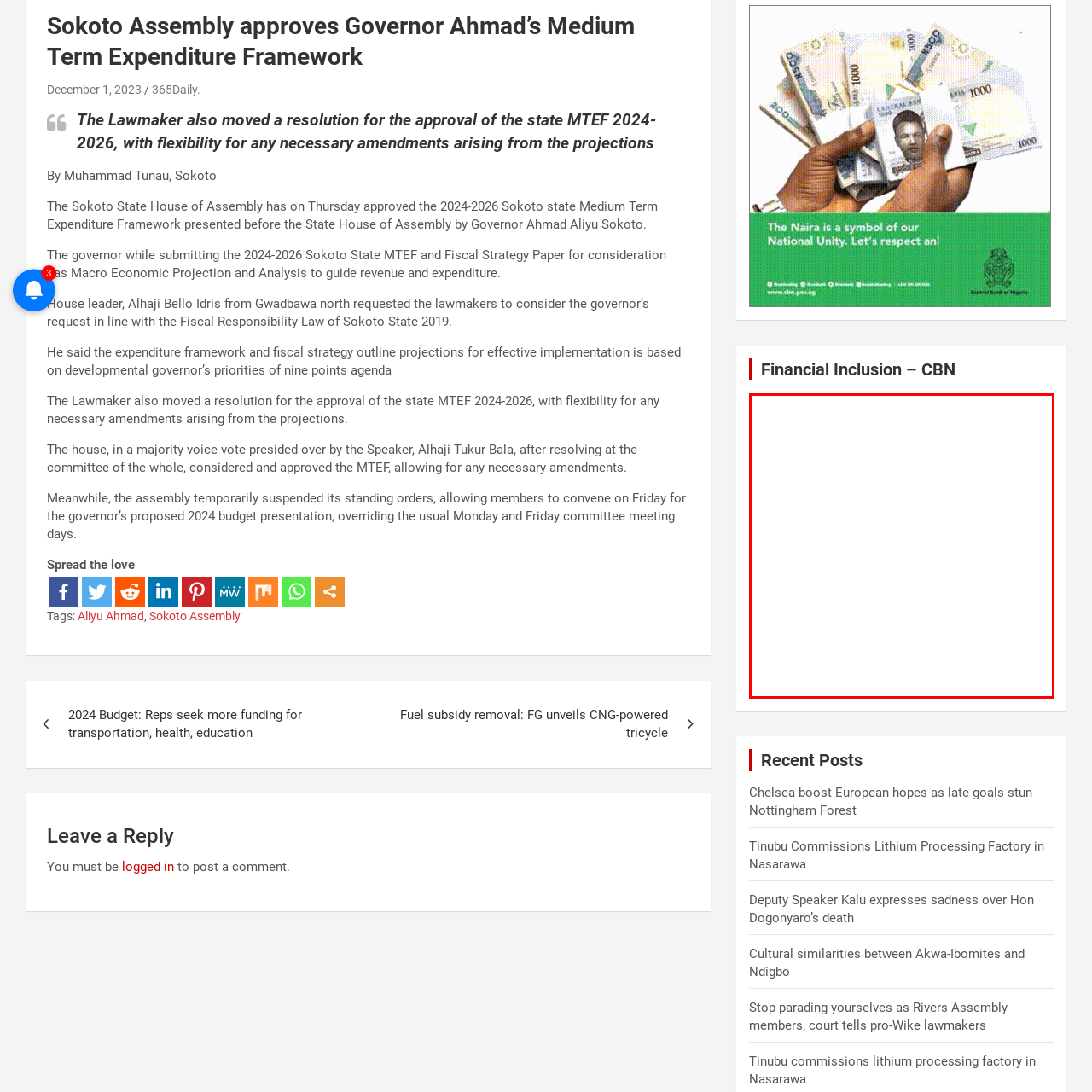Observe the image within the red-bordered area and respond to the following question in detail, making use of the visual information: What is the topic of the surrounding text?

The surrounding text references the Central Bank of Nigeria's initiatives, implying that the topic is related to financial inclusion, which is a significant economic interest.